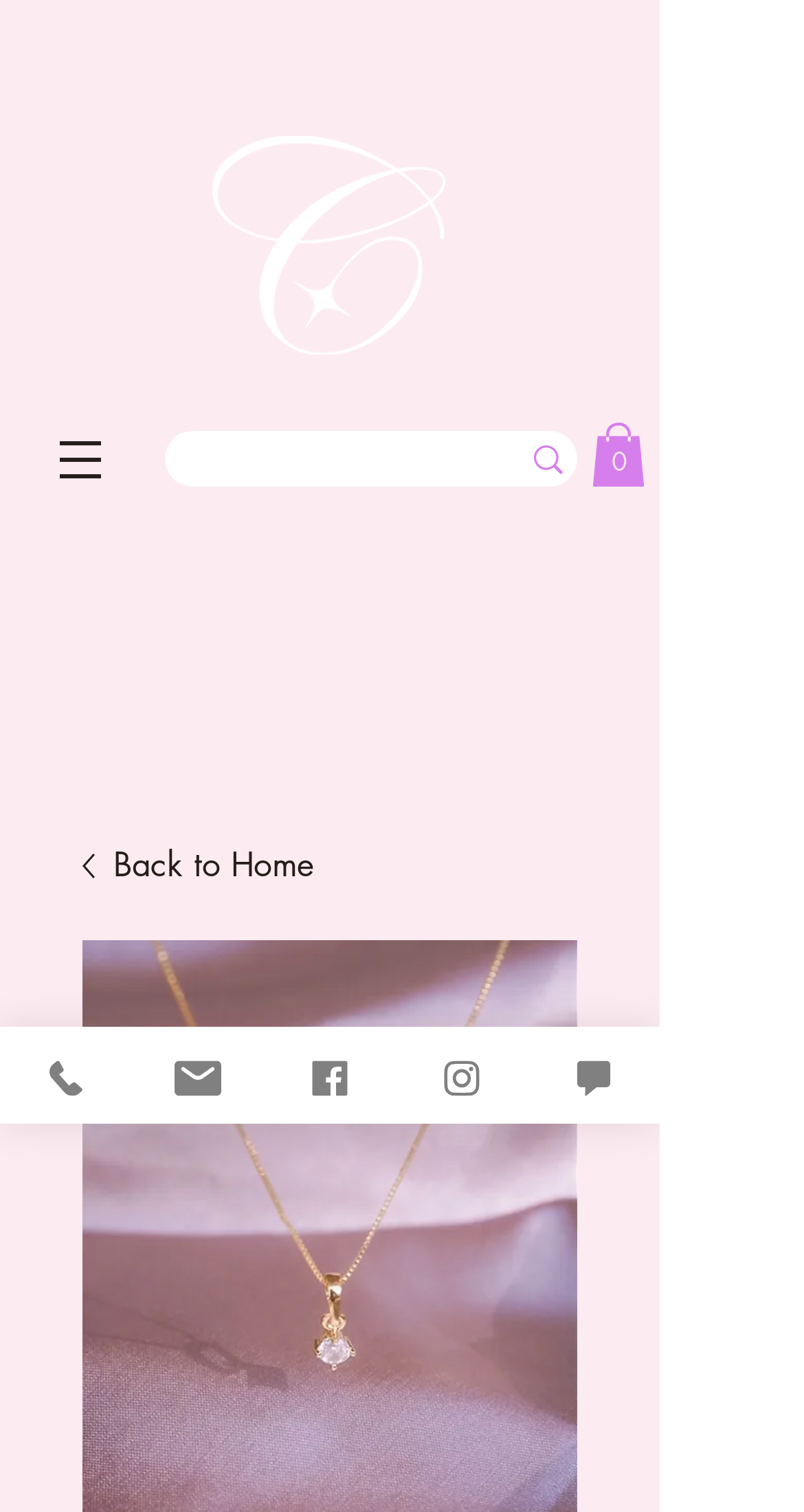What is the name of the website?
Based on the visual details in the image, please answer the question thoroughly.

The name of the website can be found at the top of the webpage, which is 'CLASSIC SUZY | CARI'. This is likely the brand or company name of the website.